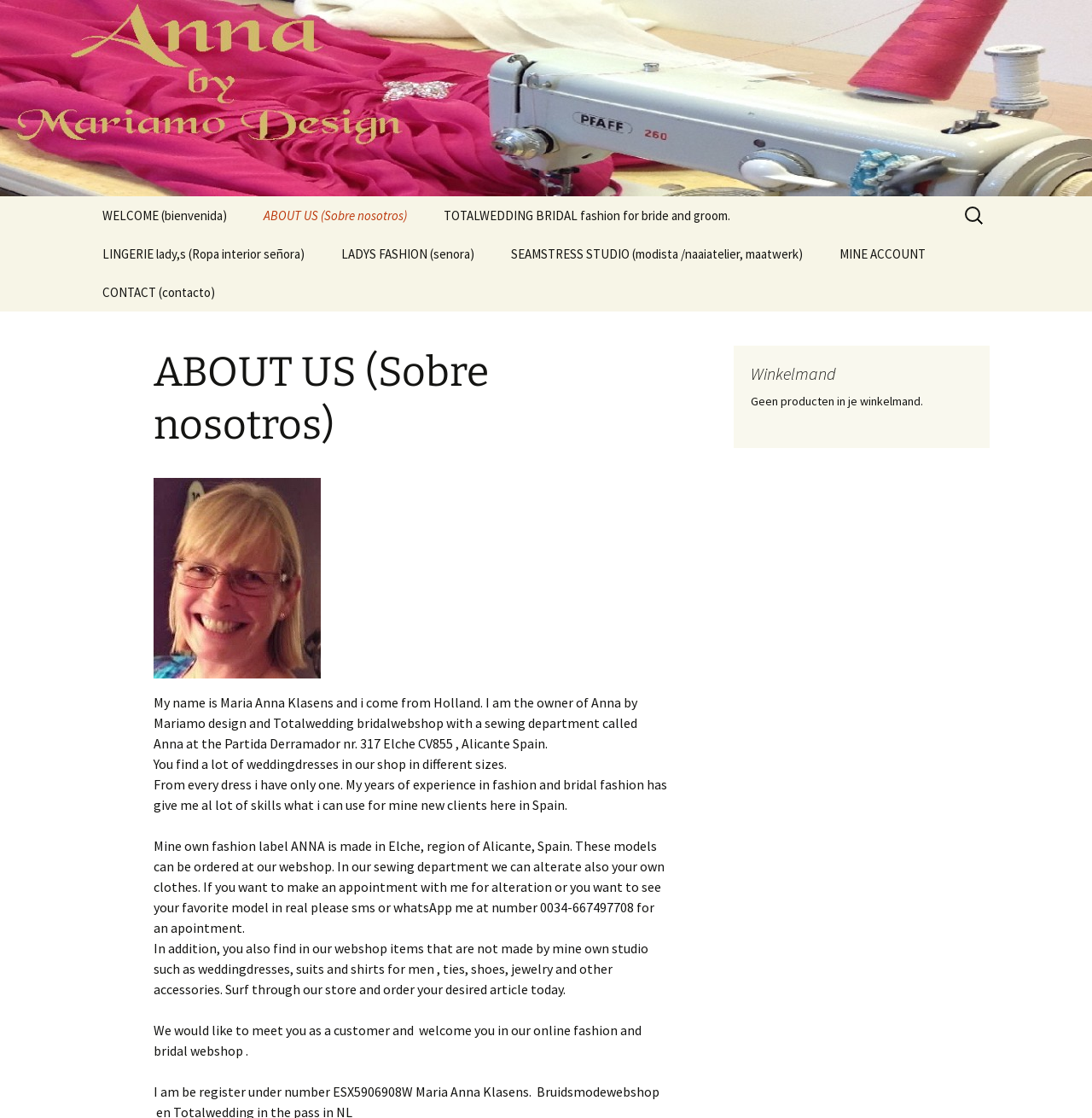Answer the question with a brief word or phrase:
What is the purpose of the 'SEAMSTRESS STUDIO'?

Modista / naaiatelier, maatwerk